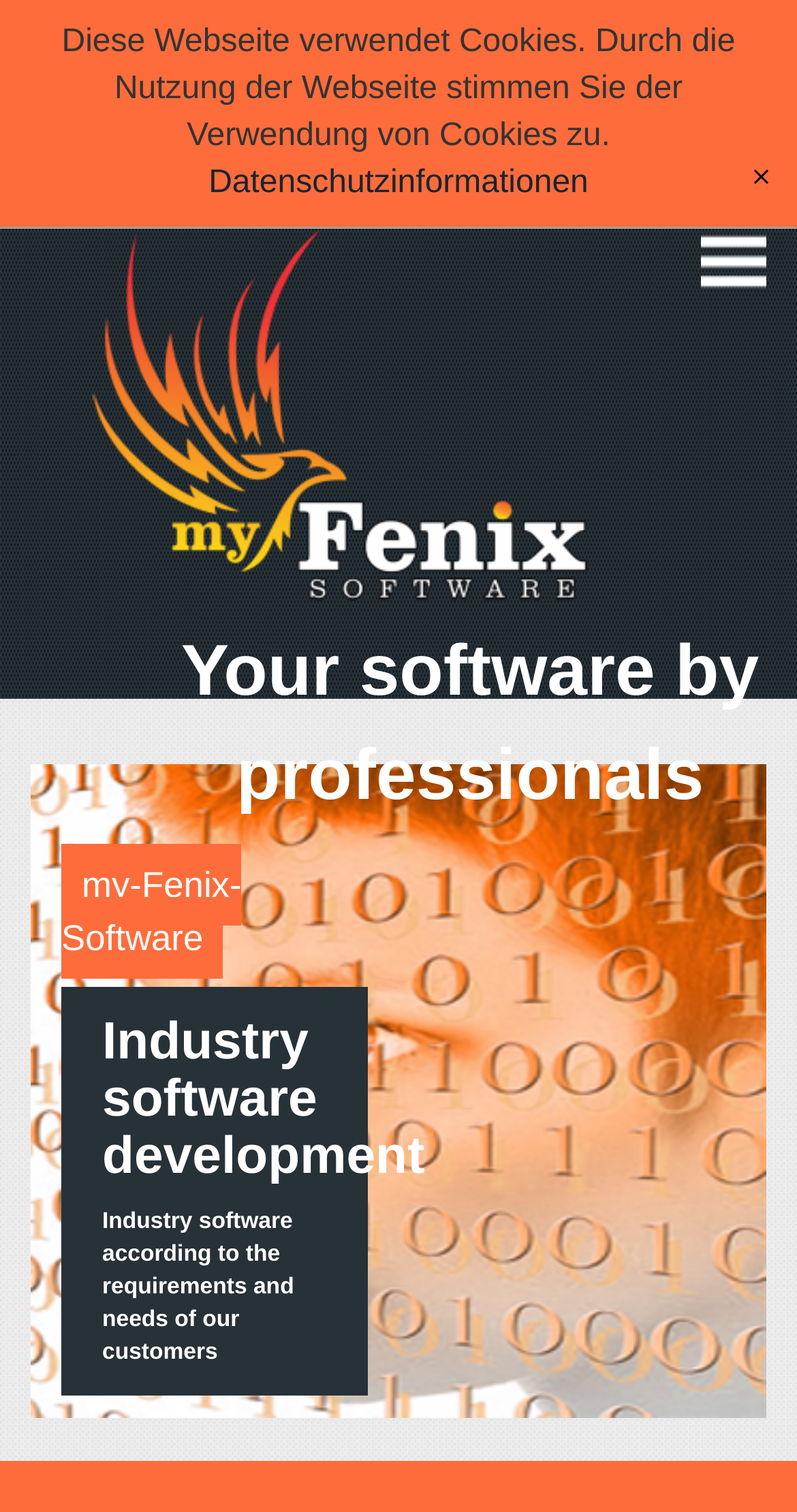What is the alternative text for the '[x]' button?
Answer the question using a single word or phrase, according to the image.

No information